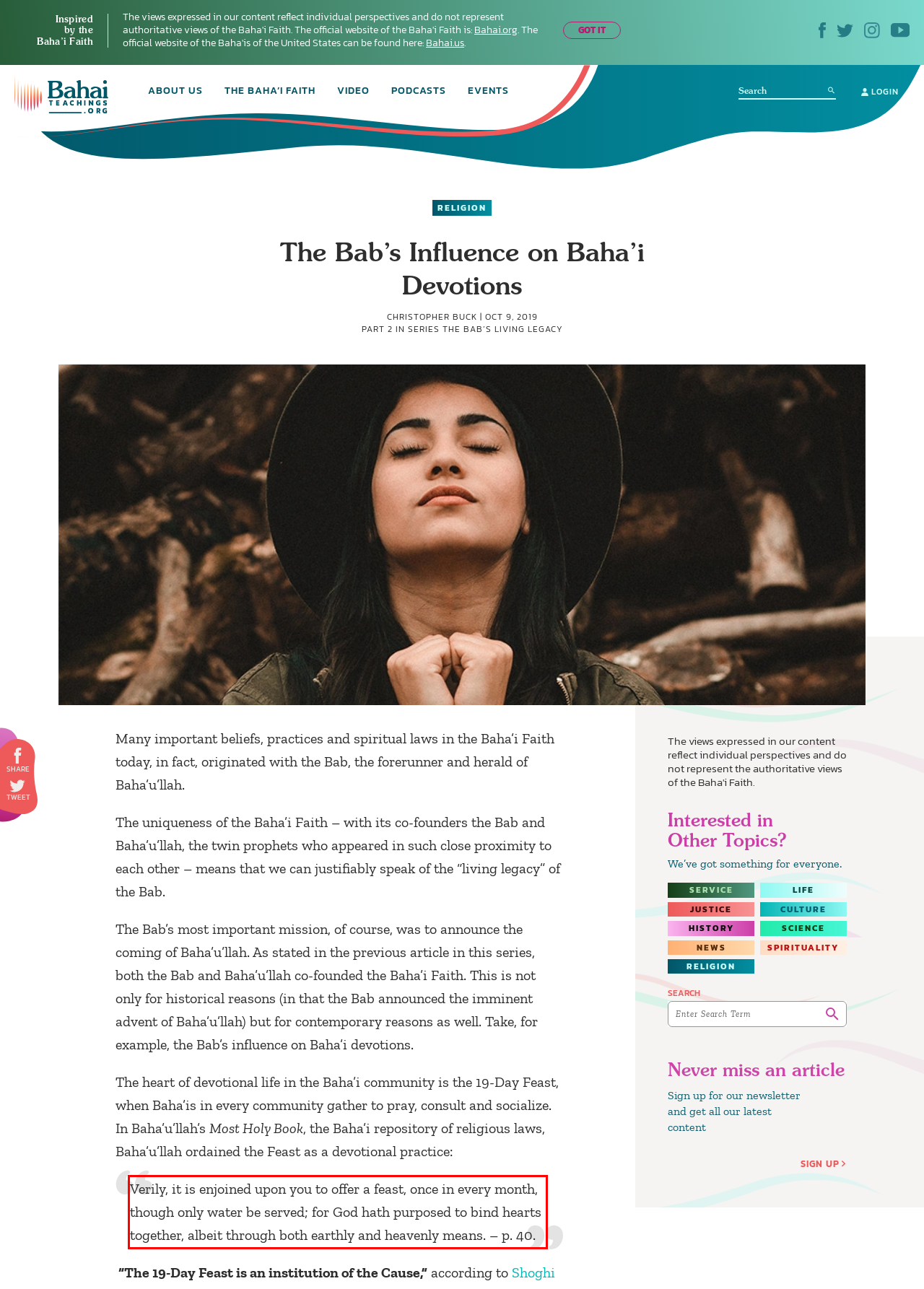Analyze the red bounding box in the provided webpage screenshot and generate the text content contained within.

Verily, it is enjoined upon you to offer a feast, once in every month, though only water be served; for God hath purposed to bind hearts together, albeit through both earthly and heavenly means. – p. 40.